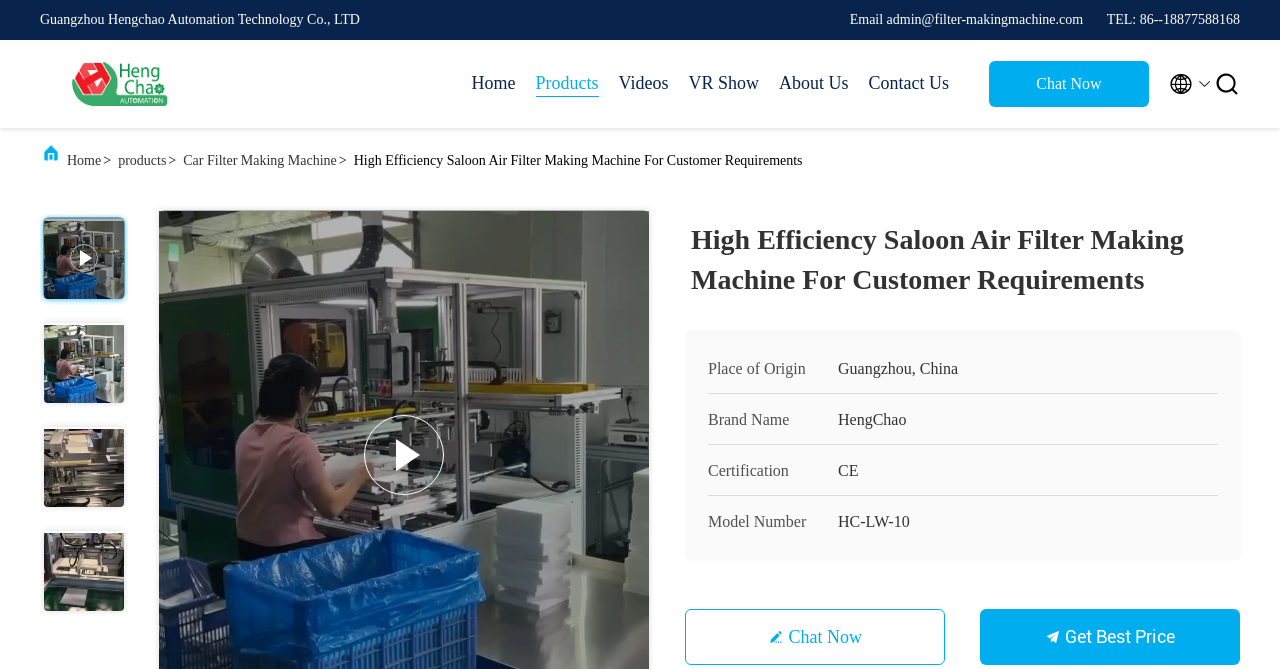What is the brand name of the air filter making machine?
Please answer the question as detailed as possible based on the image.

I found the brand name by looking at the table on the webpage, where it lists the specifications of the air filter making machine. The brand name is listed in the row with the header 'Brand Name'.